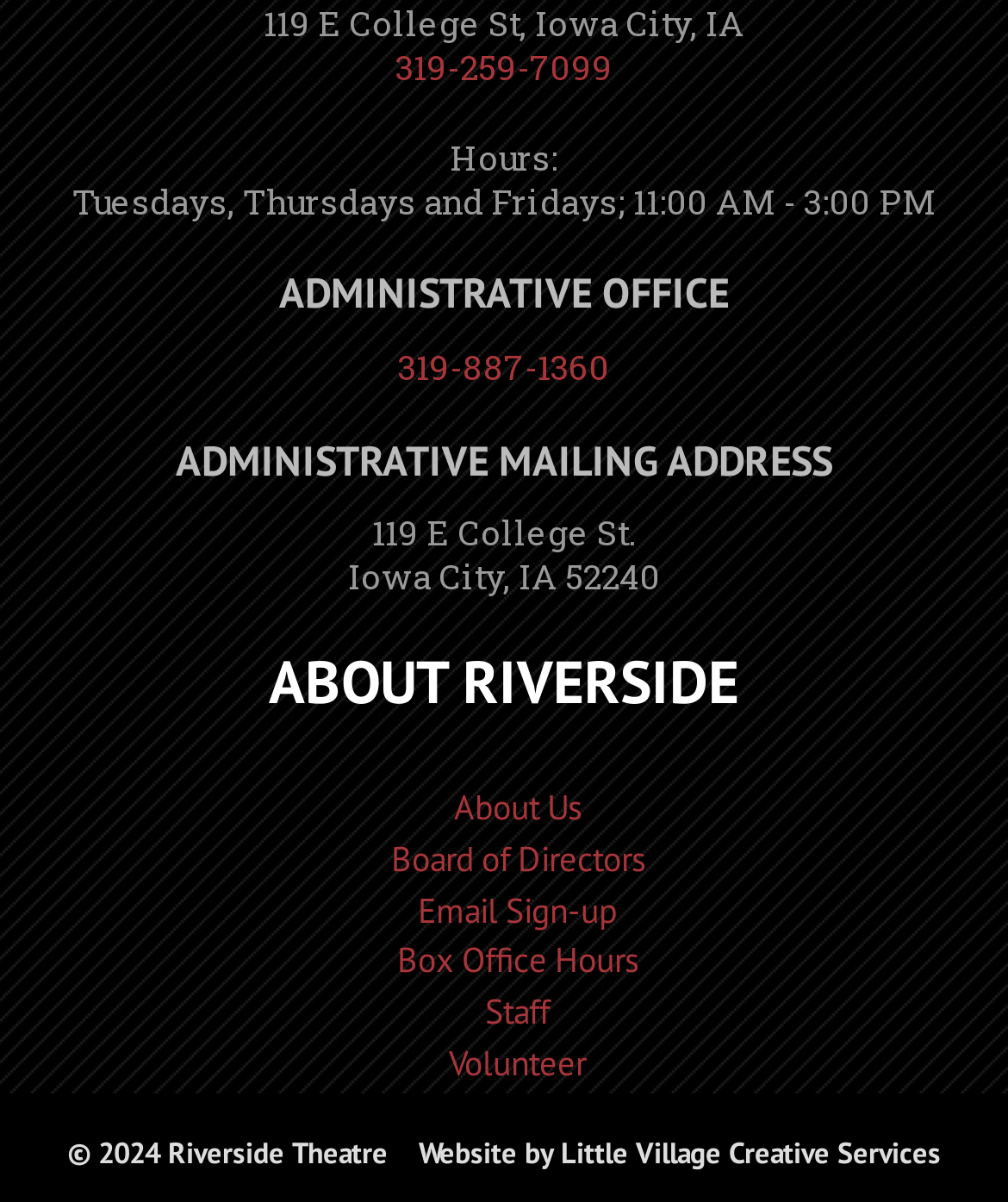What is the phone number for administrative office?
Give a single word or phrase as your answer by examining the image.

319-259-7099